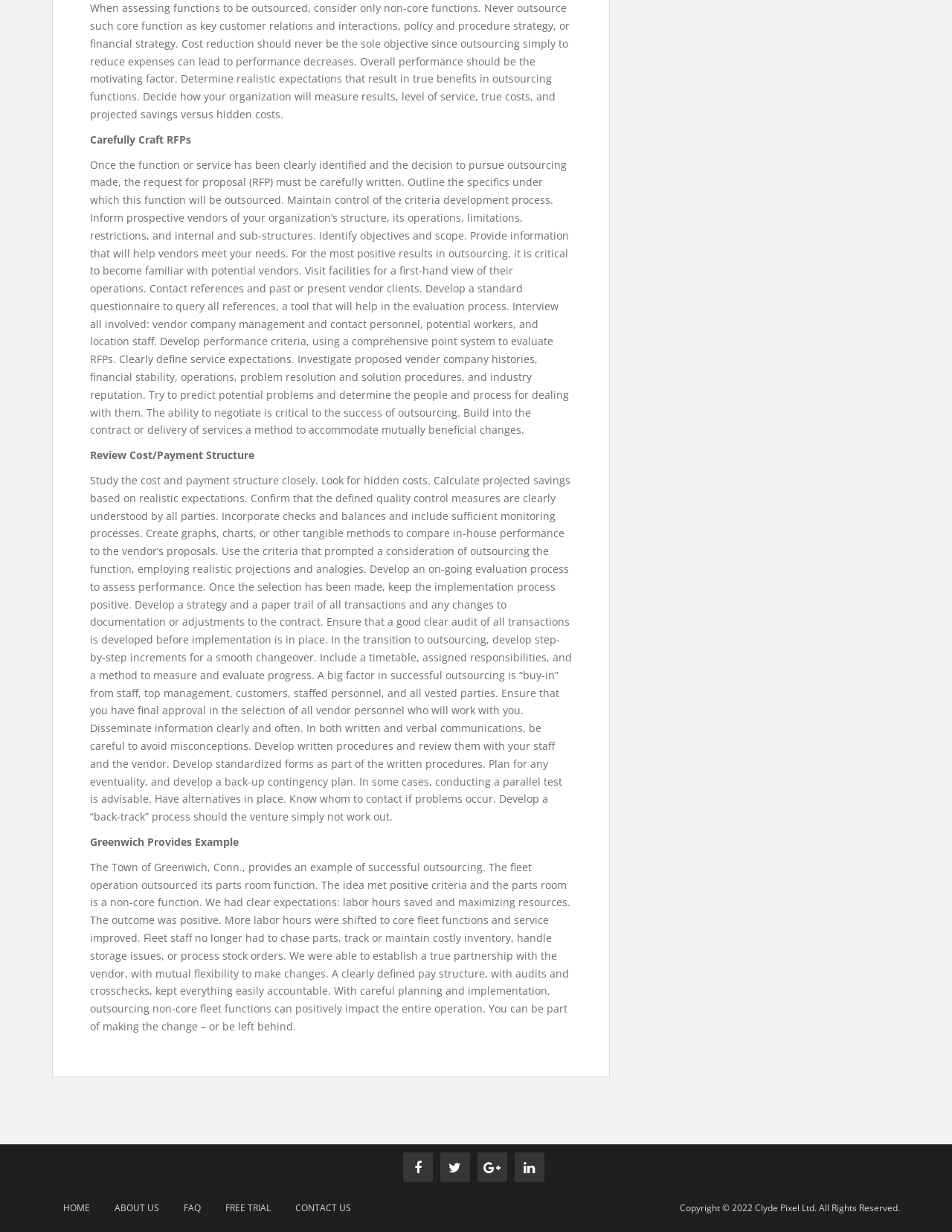Determine the bounding box coordinates of the UI element described below. Use the format (top-left x, top-left y, bottom-right x, bottom-right y) with floating point numbers between 0 and 1: facebook

[0.423, 0.935, 0.454, 0.959]